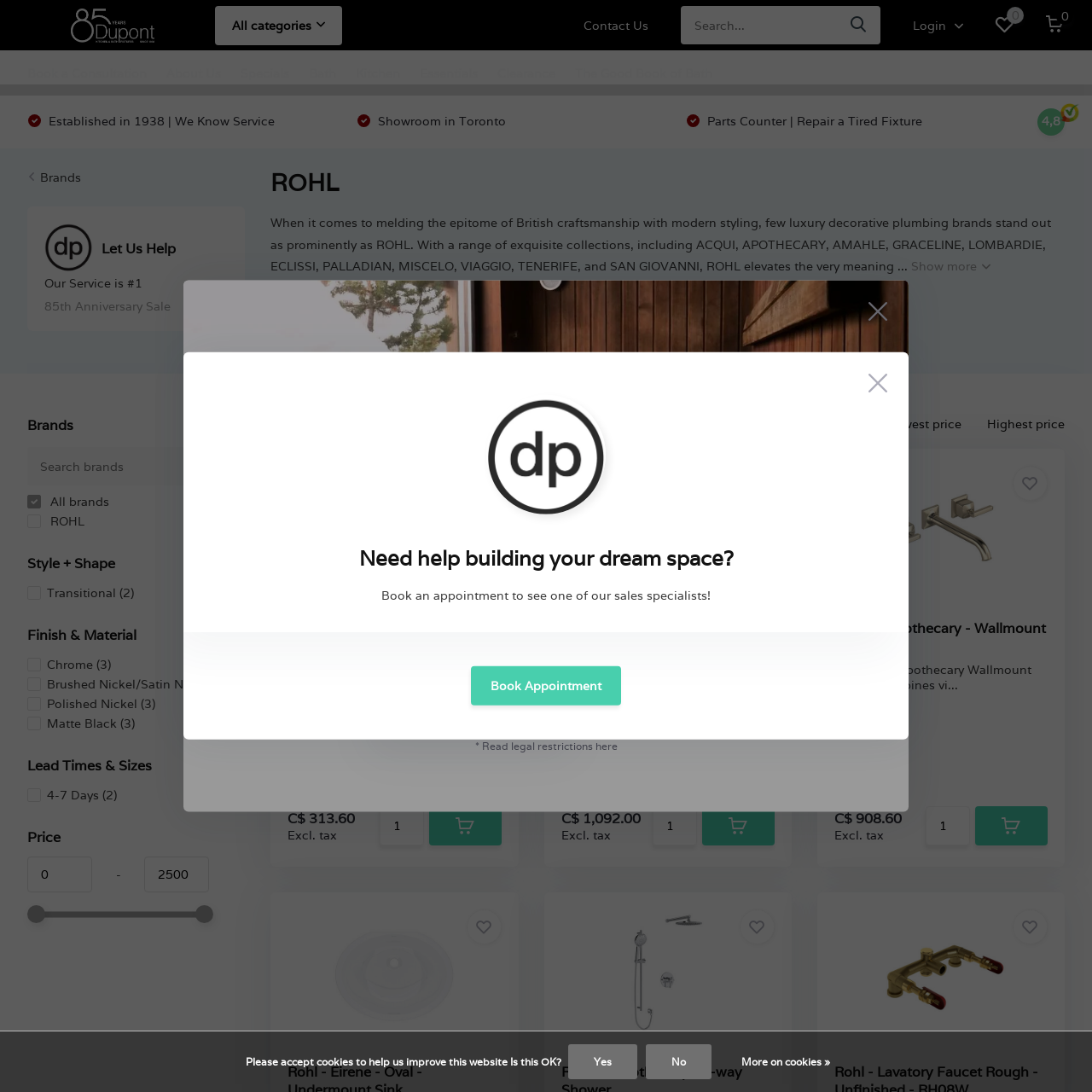Please respond to the question using a single word or phrase:
What is the price of the 'Rohl - Eirene - Undermount Sink' product?

C$ 313.60